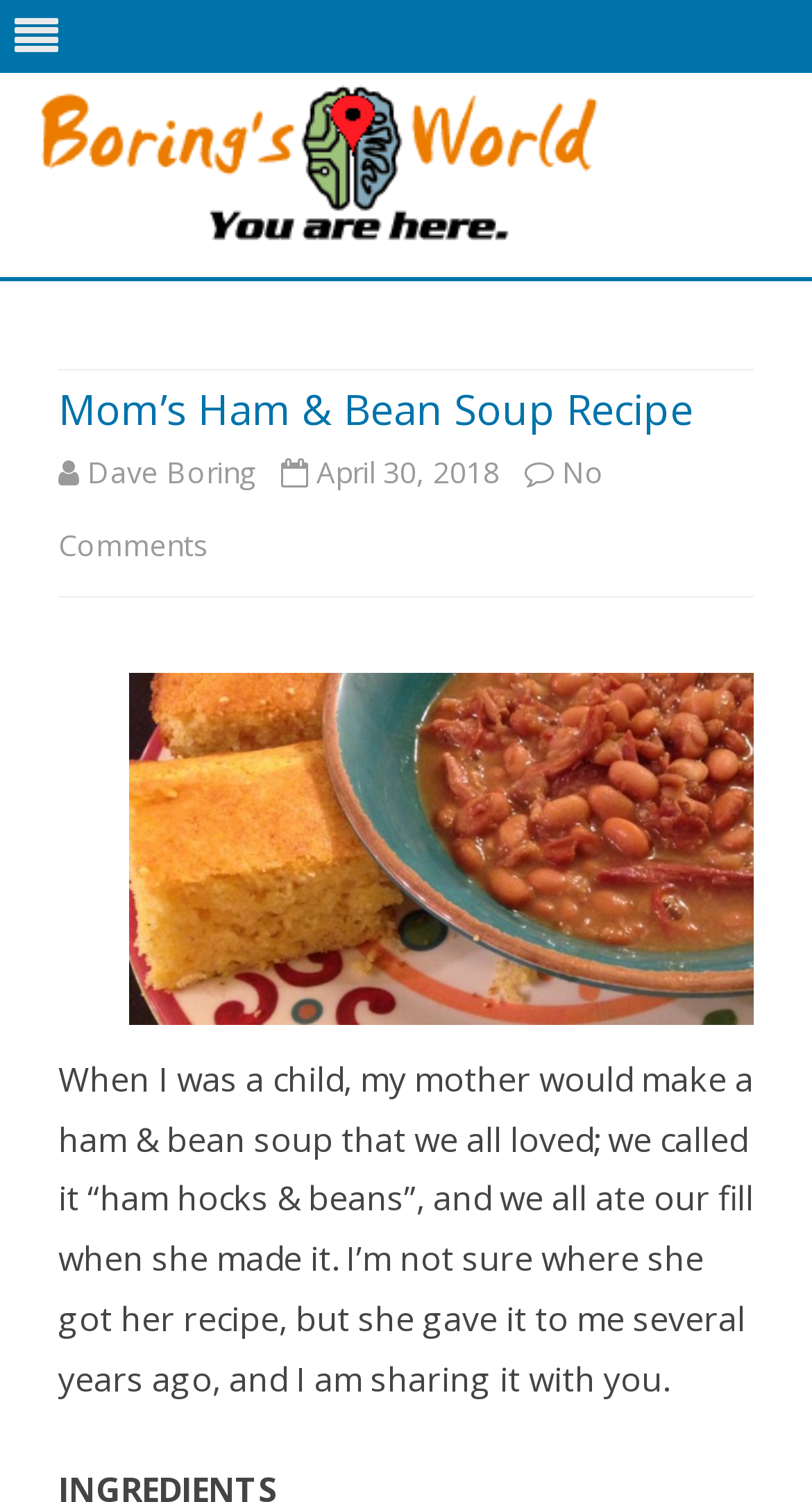How many comments are there on the article?
Look at the screenshot and respond with one word or a short phrase.

No Comments